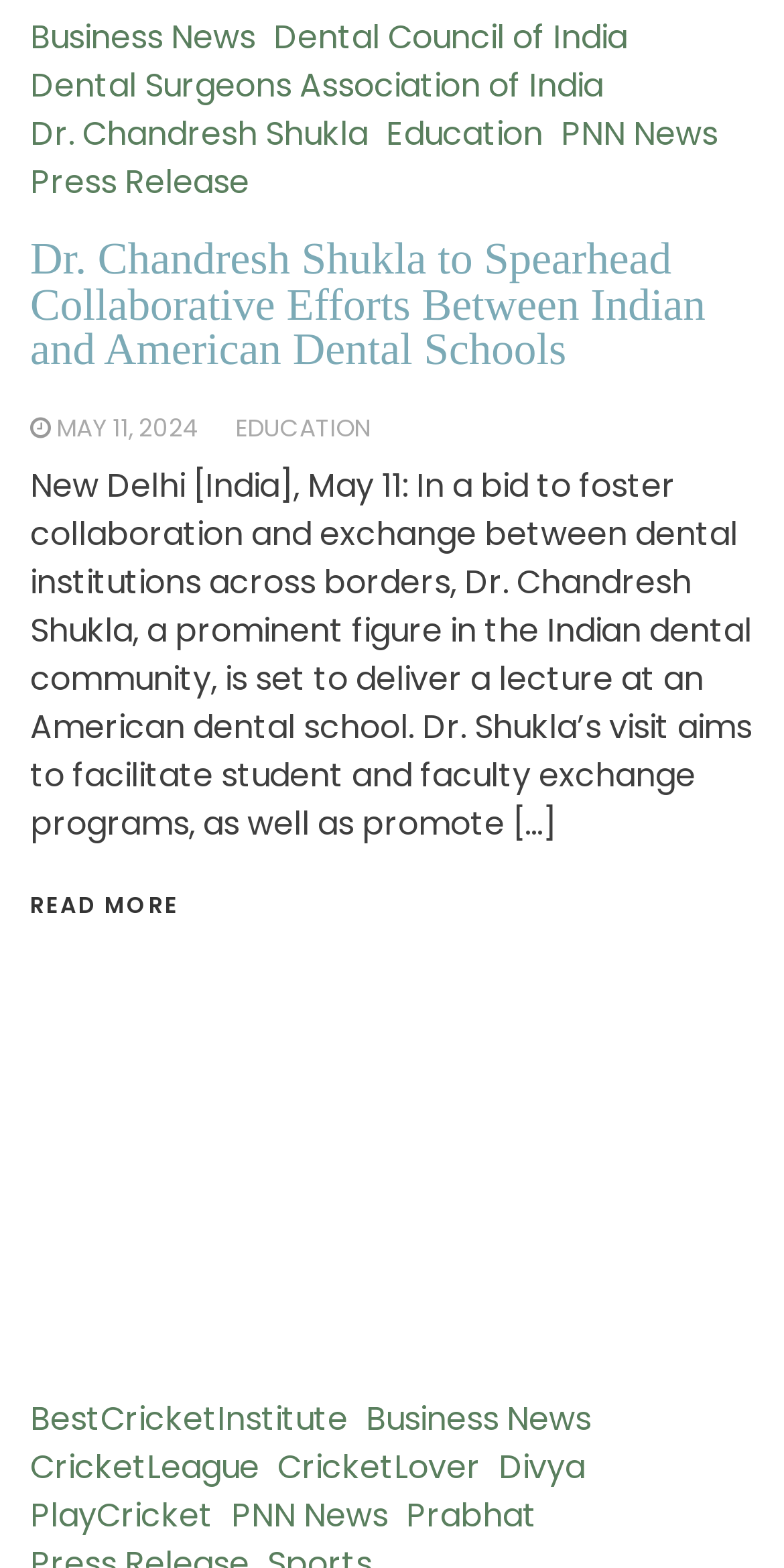What is the date mentioned in the webpage?
Give a thorough and detailed response to the question.

The answer can be found in the link element which states 'MAY 11, 2024'. This date is likely to be the publication date of the article or the date of the event mentioned in the webpage.